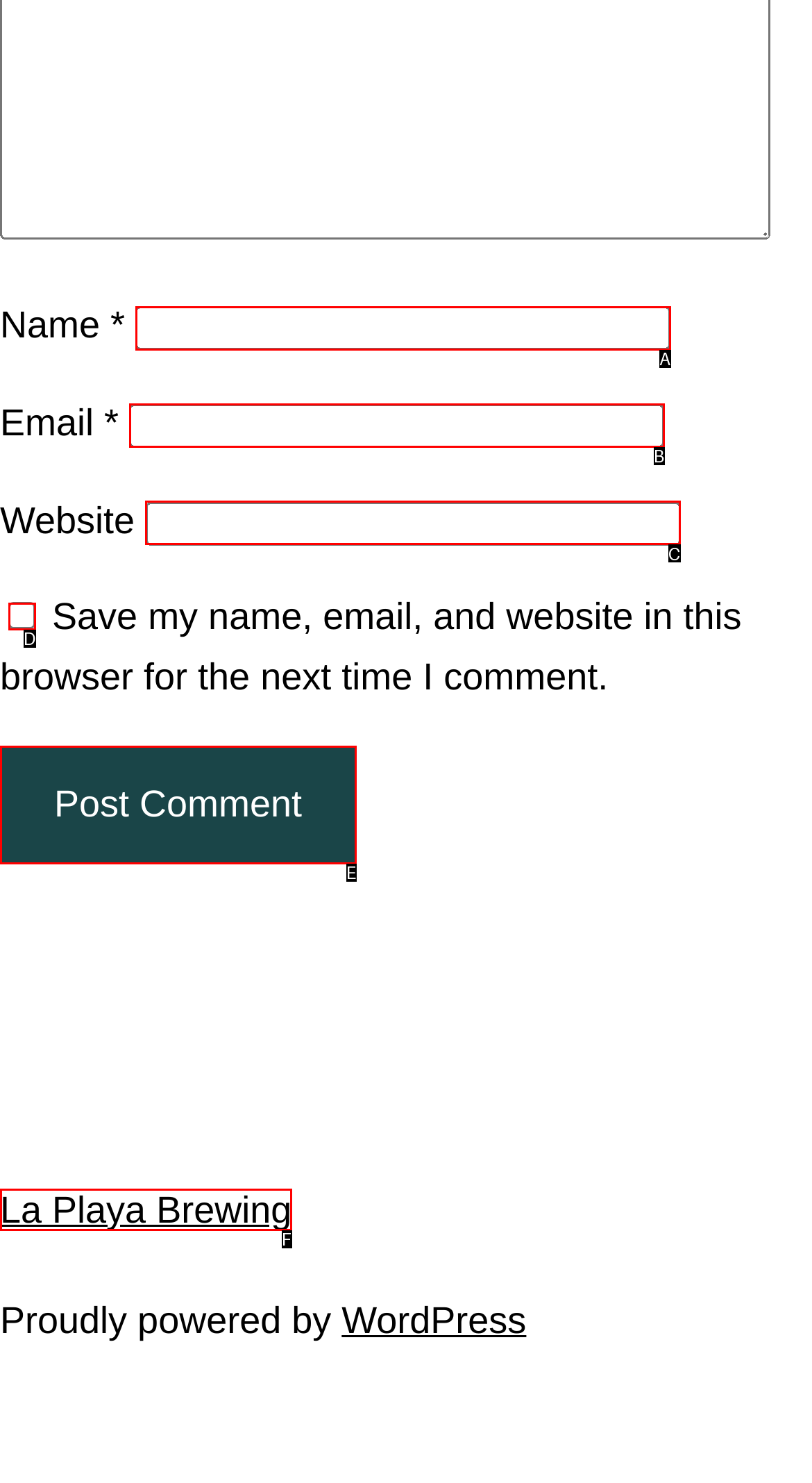Select the option that corresponds to the description: parent_node: Name * name="author"
Respond with the letter of the matching choice from the options provided.

A